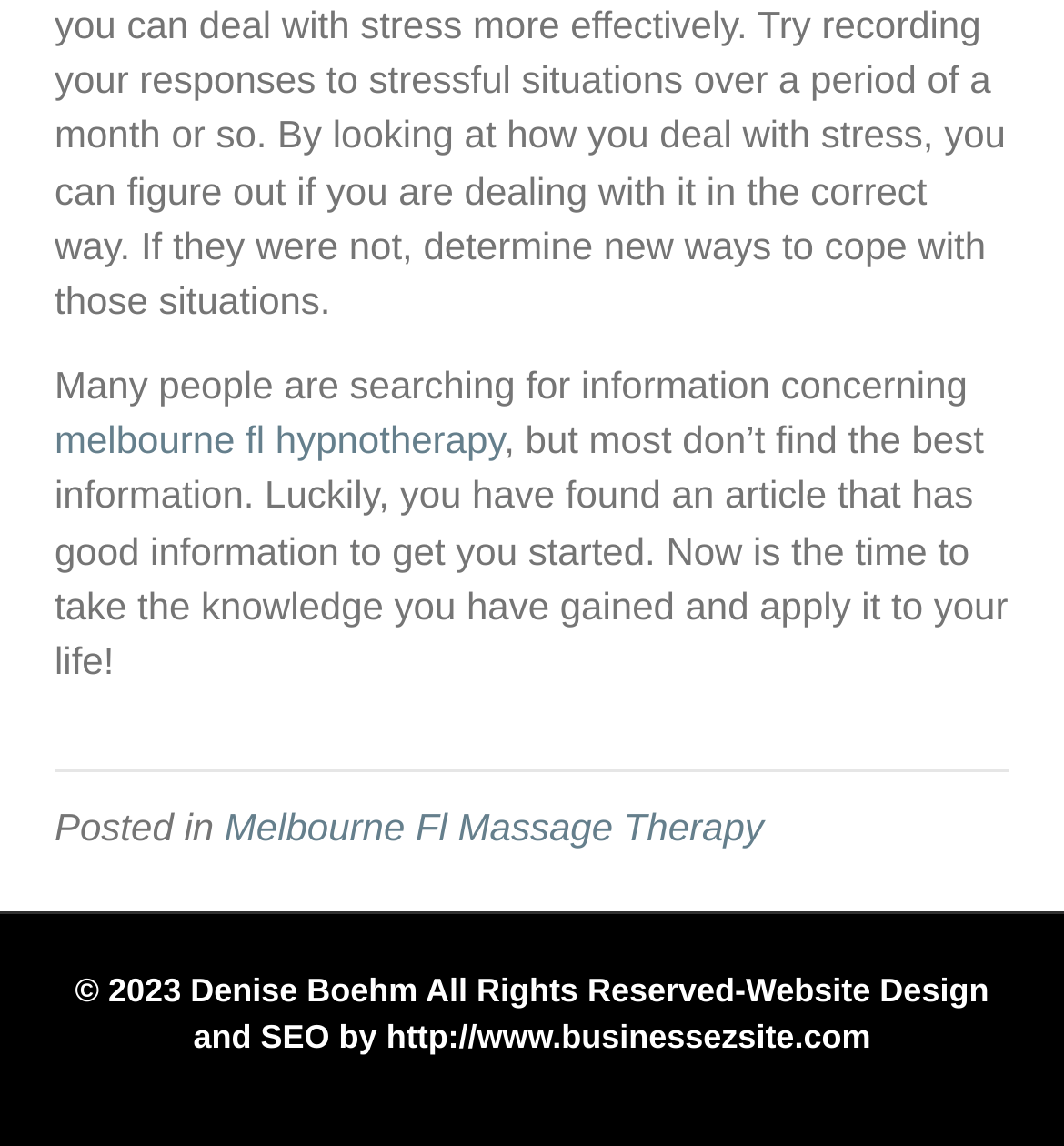What is the category of the article?
Answer the question with a single word or phrase derived from the image.

Melbourne Fl Massage Therapy